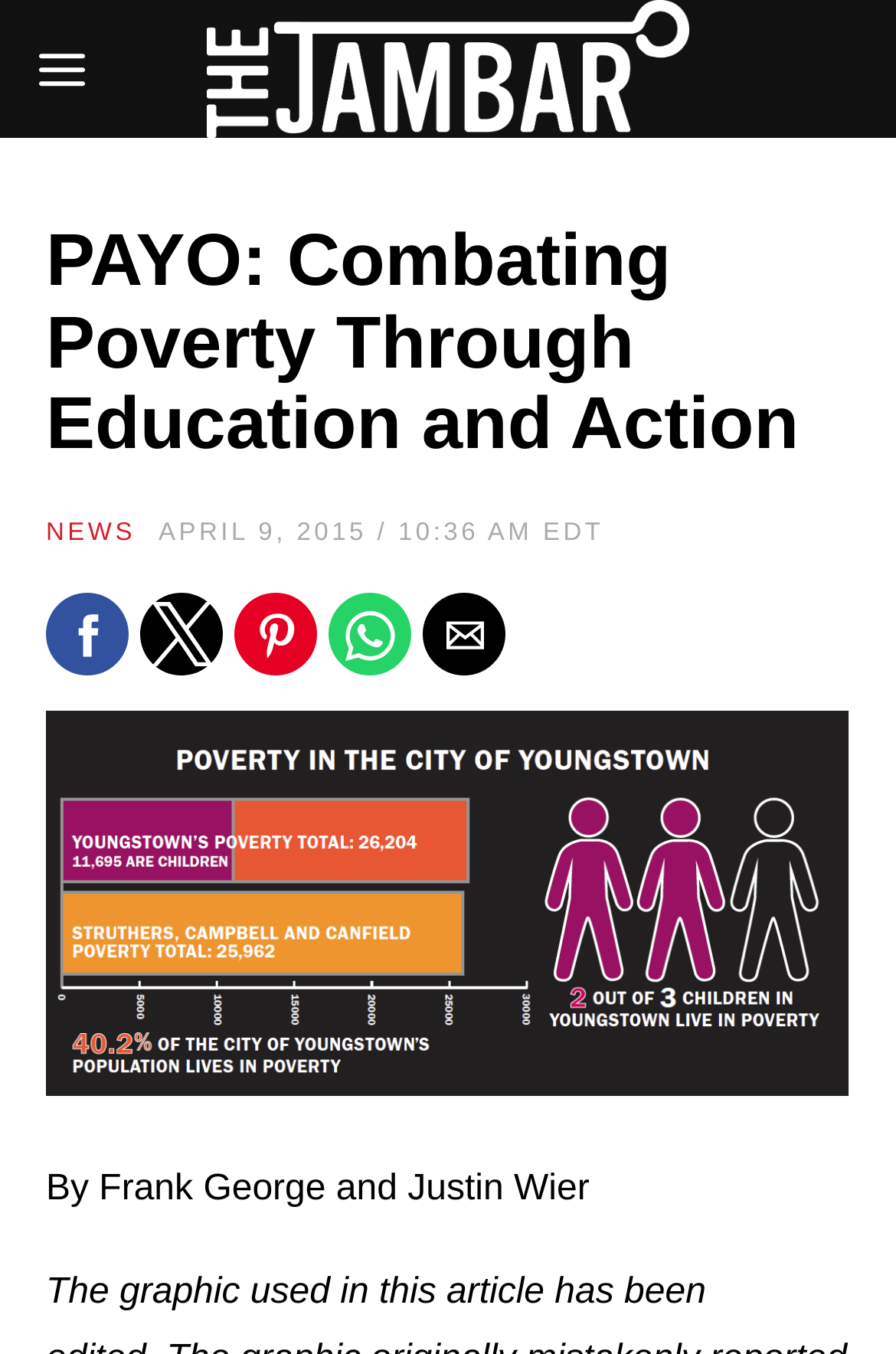How many social media sharing buttons are there?
Based on the visual information, provide a detailed and comprehensive answer.

I counted the number of button elements with text 'Share by [social media platform]' and found that there are 5 buttons, one for each of Facebook, Twitter, Pinterest, WhatsApp, and Email.